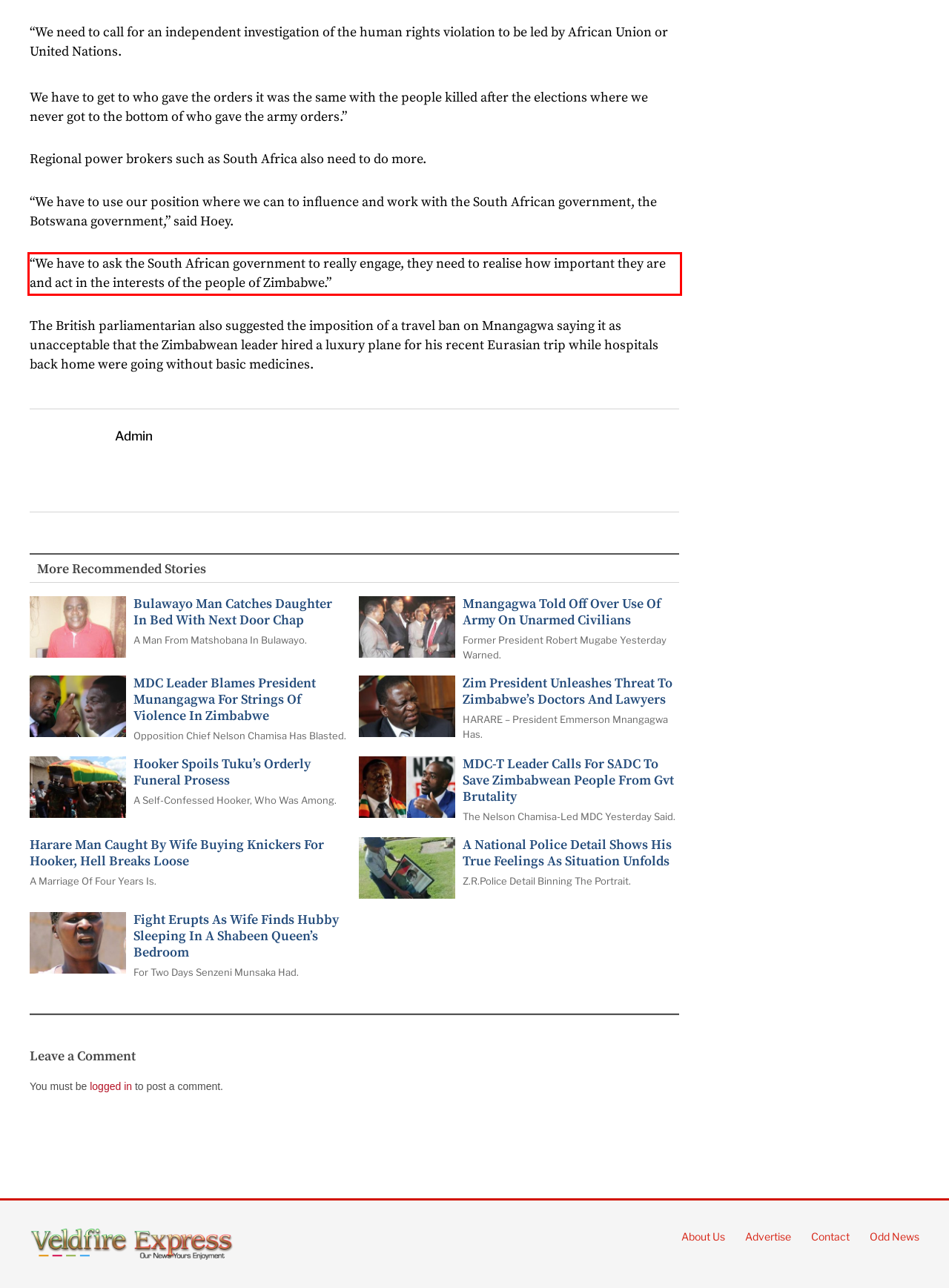Please extract the text content within the red bounding box on the webpage screenshot using OCR.

“We have to ask the South African government to really engage, they need to realise how important they are and act in the interests of the people of Zimbabwe.”